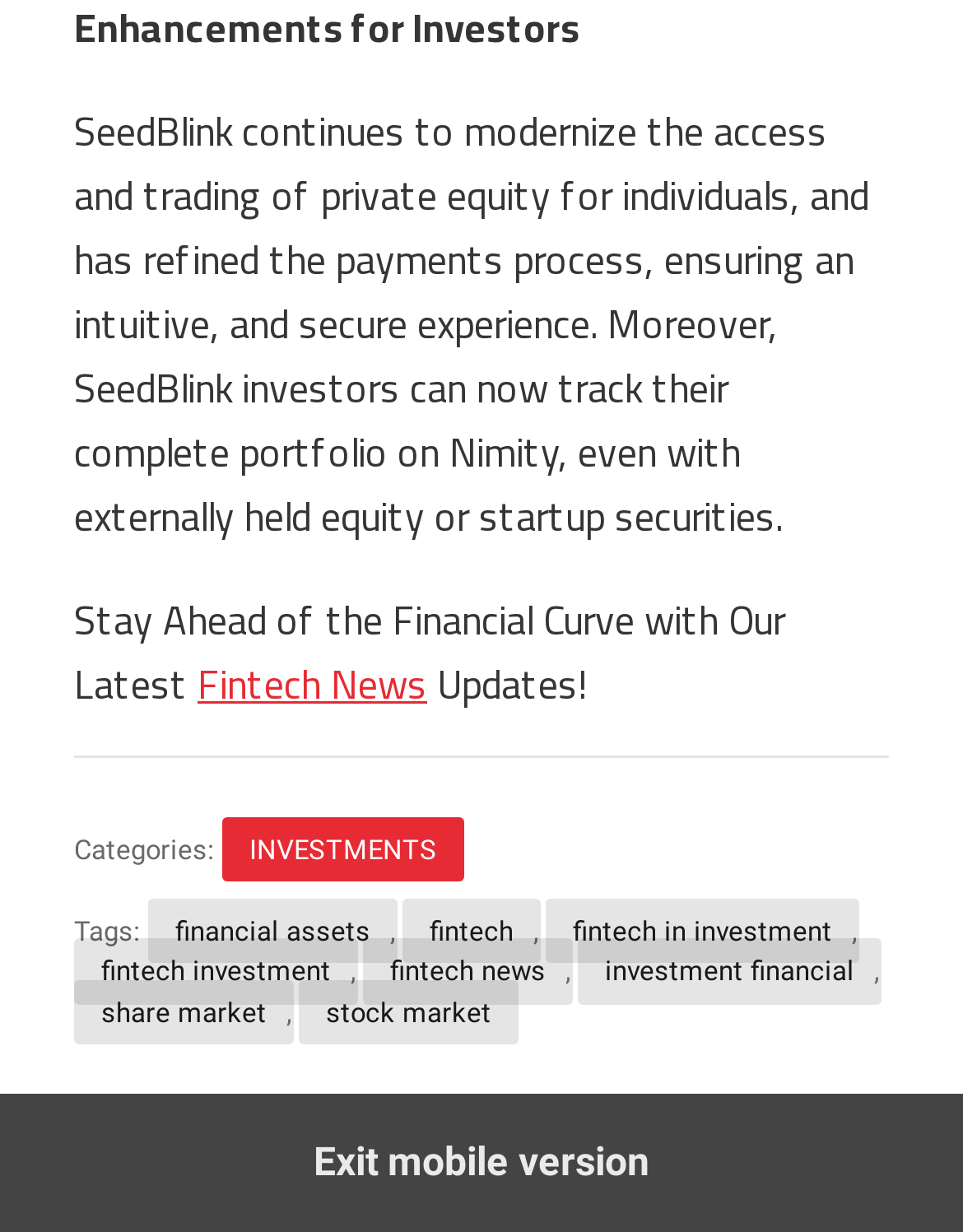Carefully examine the image and provide an in-depth answer to the question: What type of news is mentioned in the webpage?

The link element with bounding box coordinates [0.205, 0.524, 0.444, 0.584] mentions 'Fintech News', indicating that the webpage is related to fintech news.